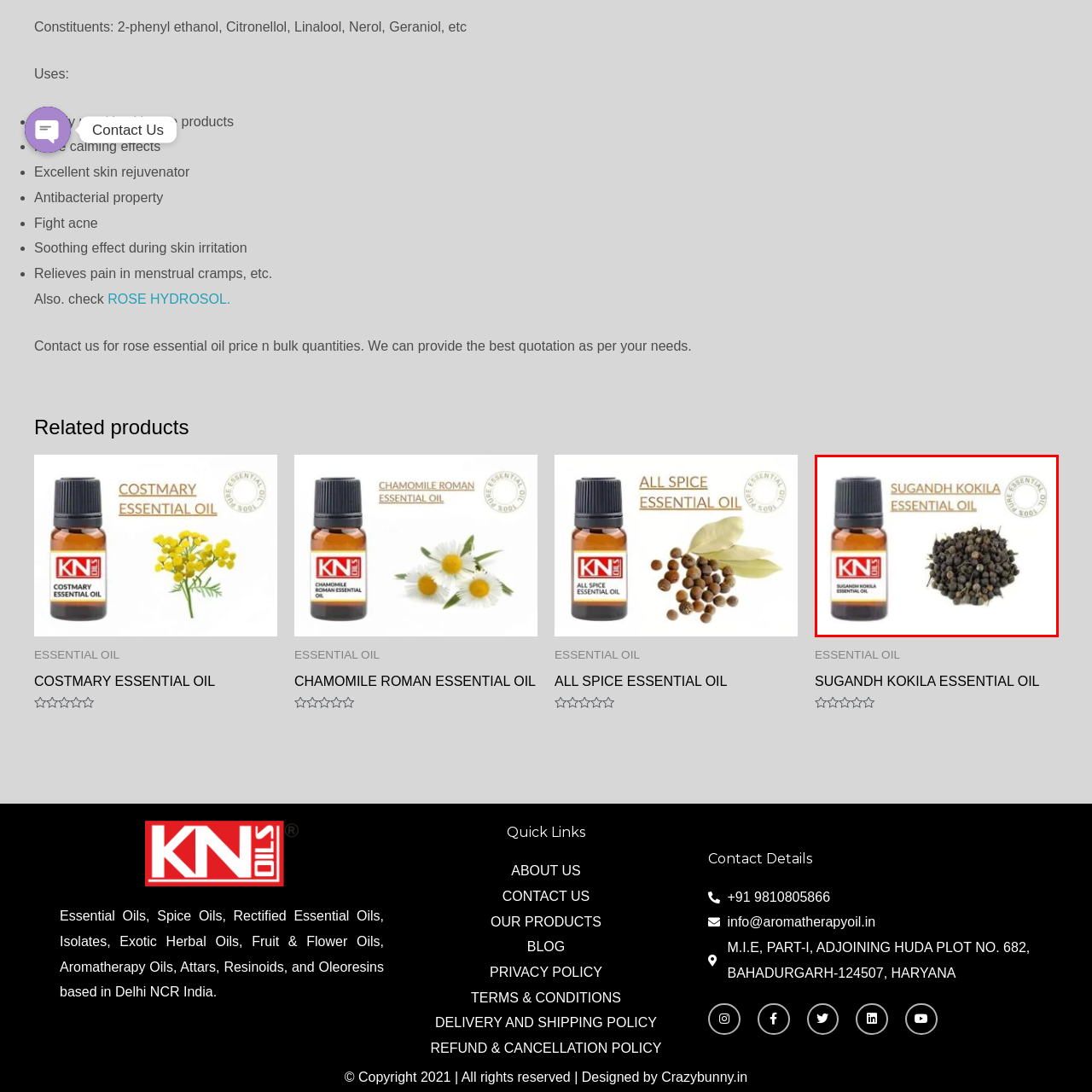Describe fully the image that is contained within the red bounding box.

The image features a bottle of "Sugandh Kokila Essential Oil" prominently displayed next to a cluster of dried black berries, which are the source of this aromatic oil. The bottle, styled with a distinctive label that includes "KN OILS," emphasizes its branding and purity with a stamp indicating it is 100% pure essential oil. This oil is known for its potential benefits in aromatherapy, including calming effects and antibacterial properties. The visual composition effectively highlights the product’s natural origins, appealing to those interested in holistic and skincare applications.